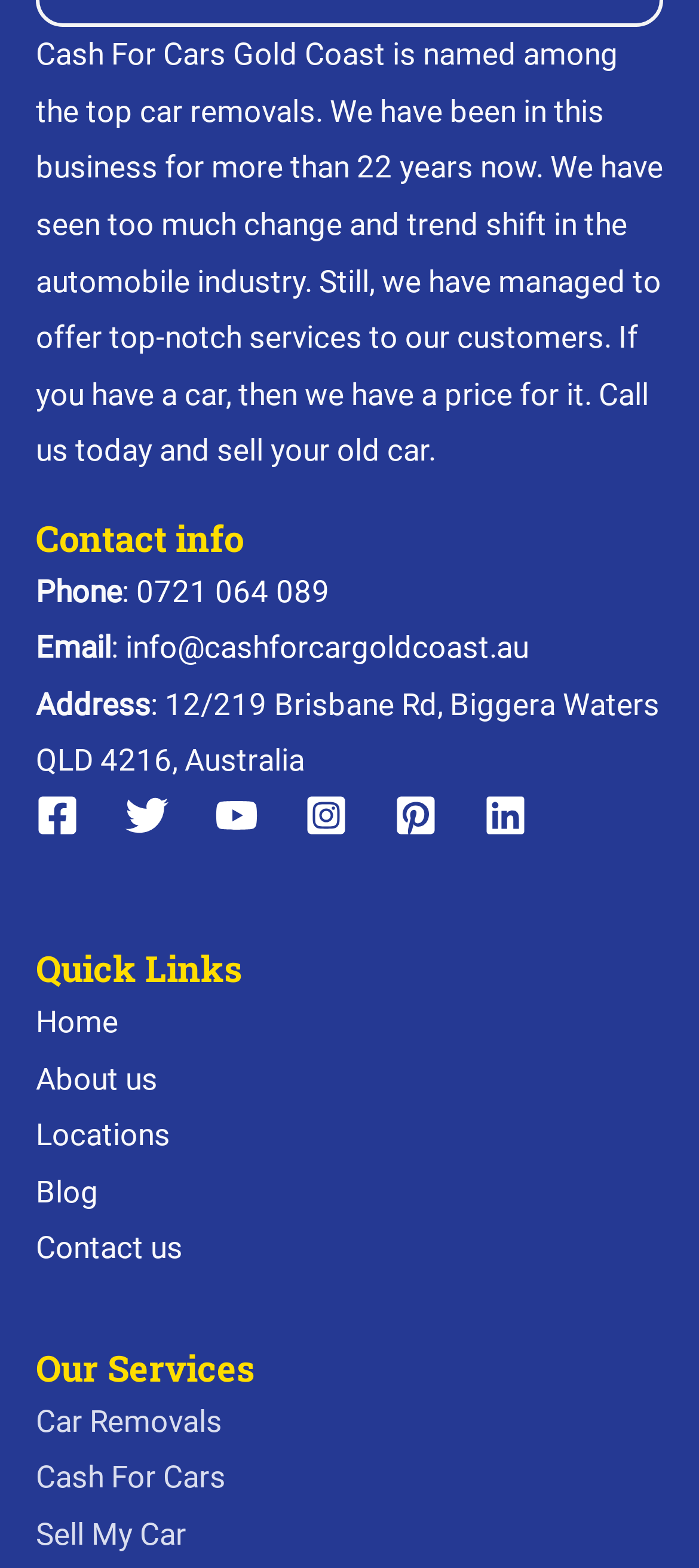Provide the bounding box coordinates of the UI element that matches the description: "Contact us".

[0.051, 0.784, 0.262, 0.807]